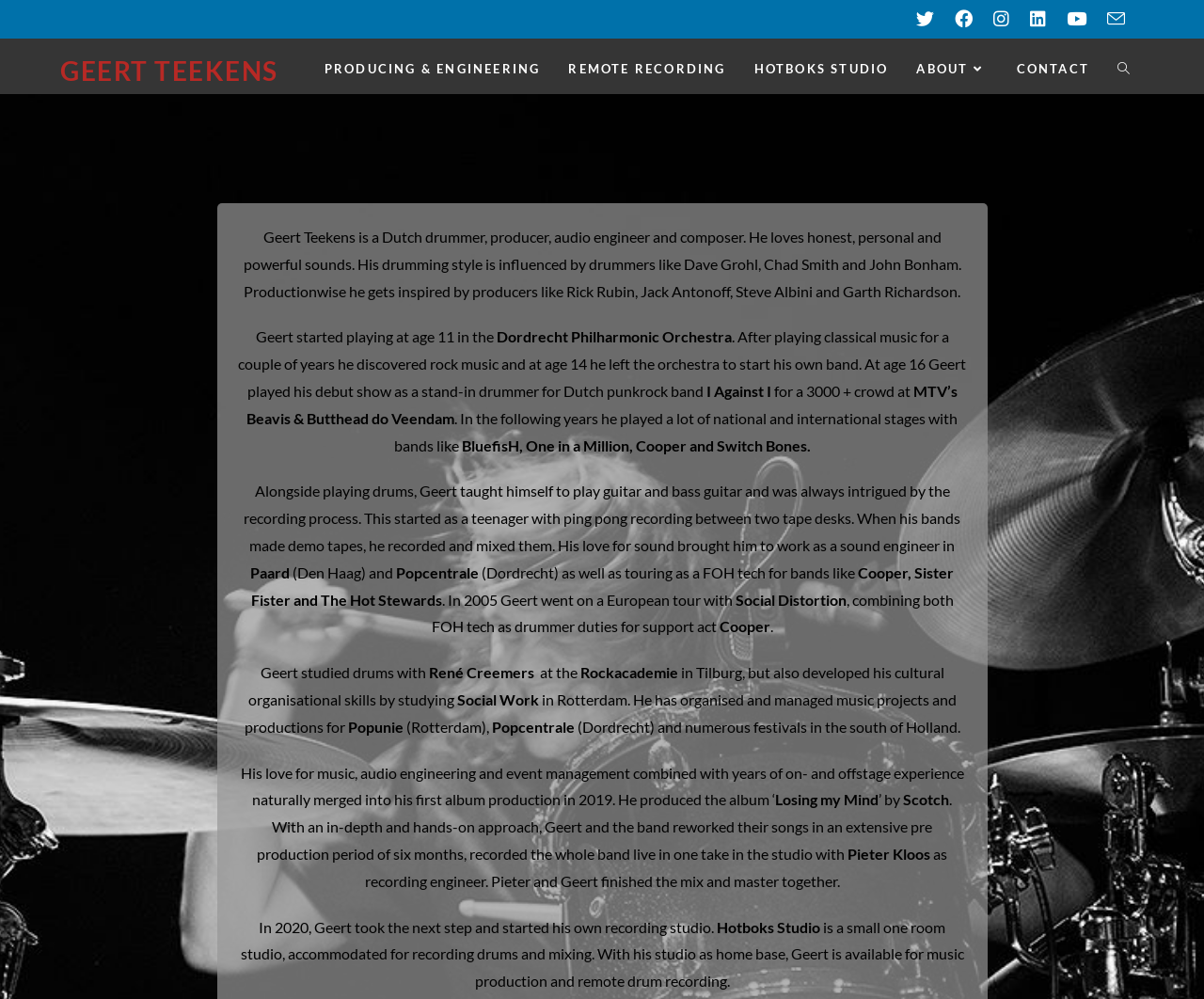Could you highlight the region that needs to be clicked to execute the instruction: "Subscribe to our Newsletter"?

None